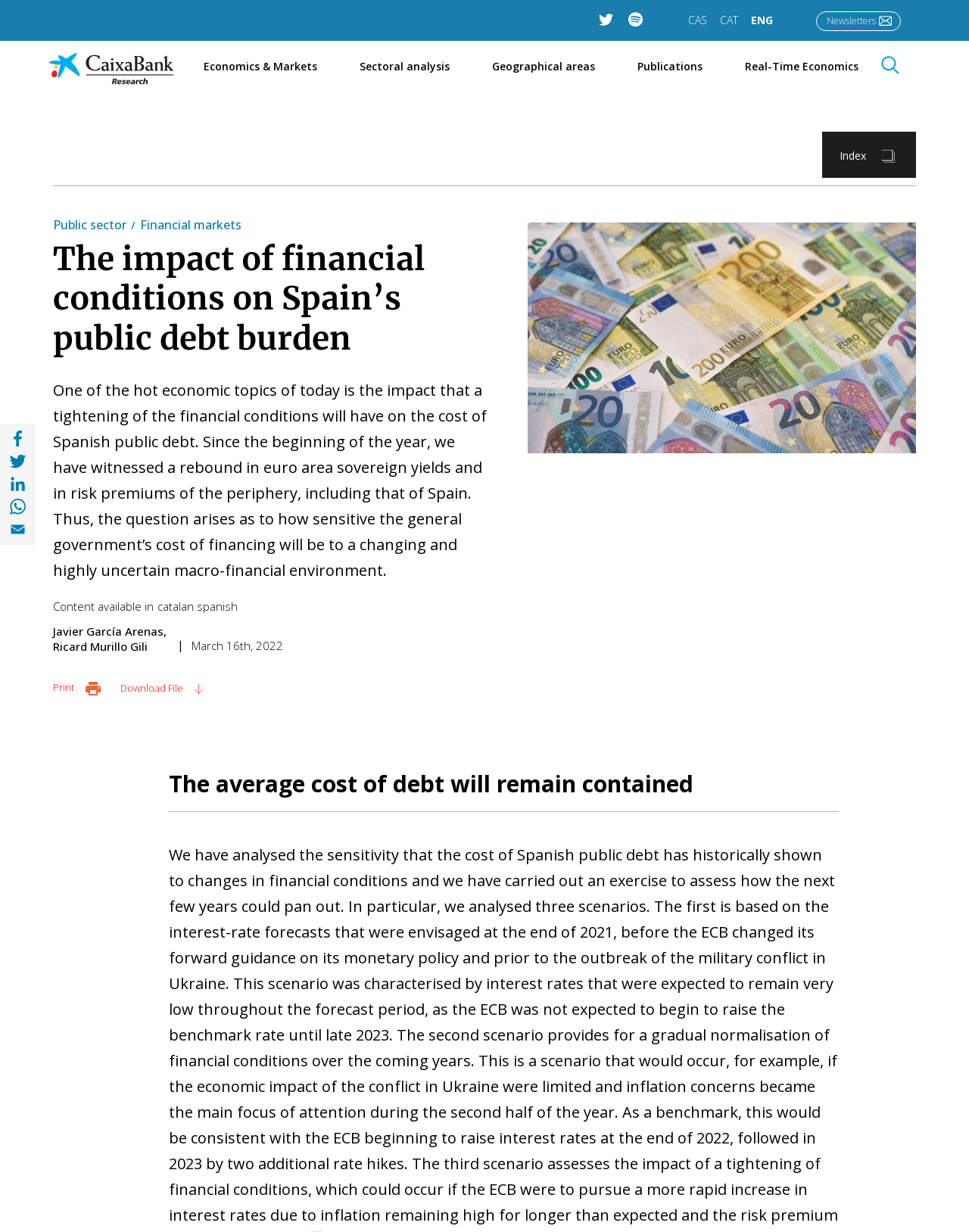Please locate the bounding box coordinates of the element that should be clicked to complete the given instruction: "Click on the 'Comcast Post-Ike: Just As Helpful As Centerpoint' link".

None